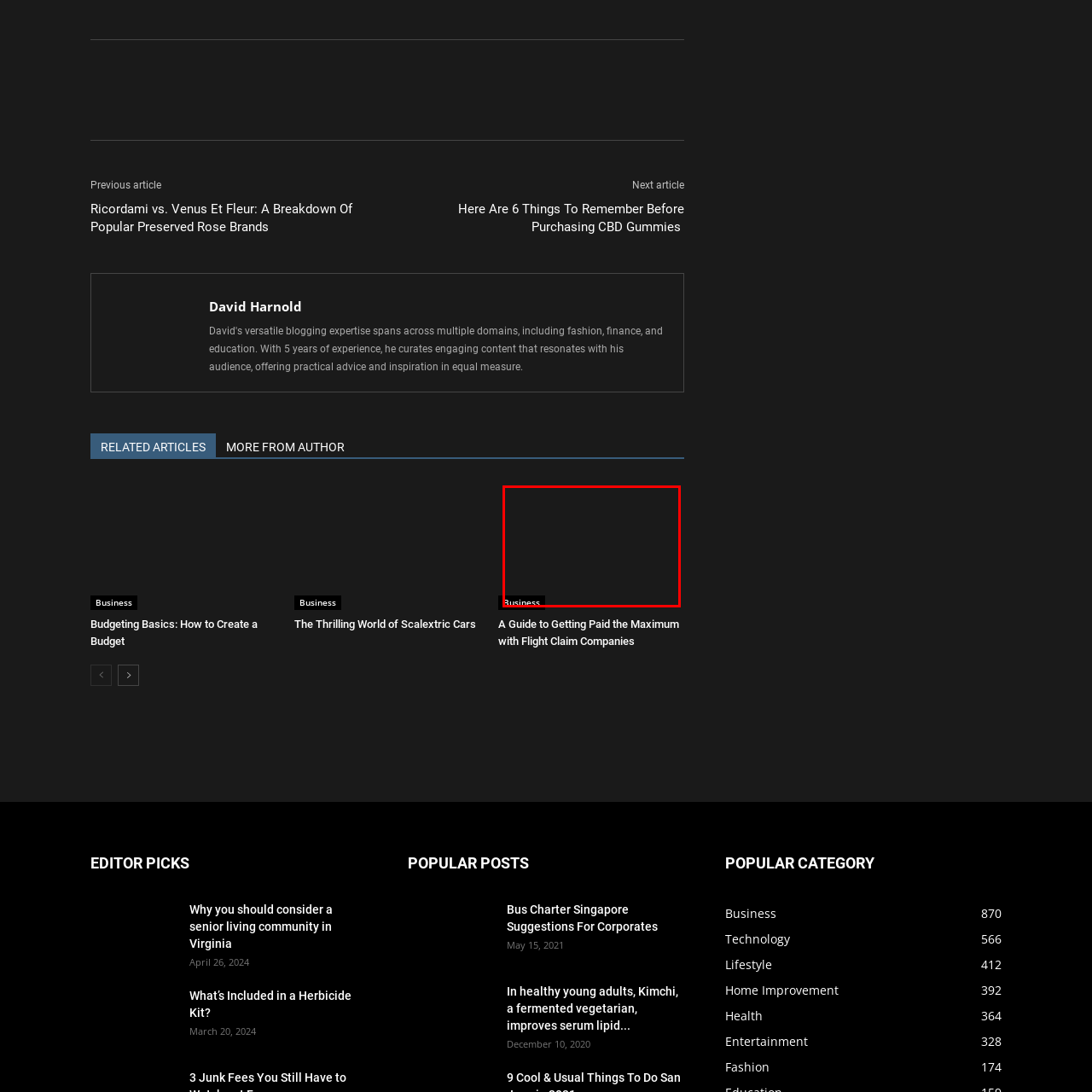Provide an in-depth description of the image within the red bounding box.

The image features a sleek, modern interface element labeled "Business," likely part of a navigation menu or category section on a website. The background is a deep black, providing a stark contrast to the white text, making it highly legible. This UI element appears to serve as a clickable link to a dedicated section focused on business-related content, suggesting that users can explore articles, insights, and resources within this category. The design emphasizes clarity and accessibility, inviting users to dive into business topics.